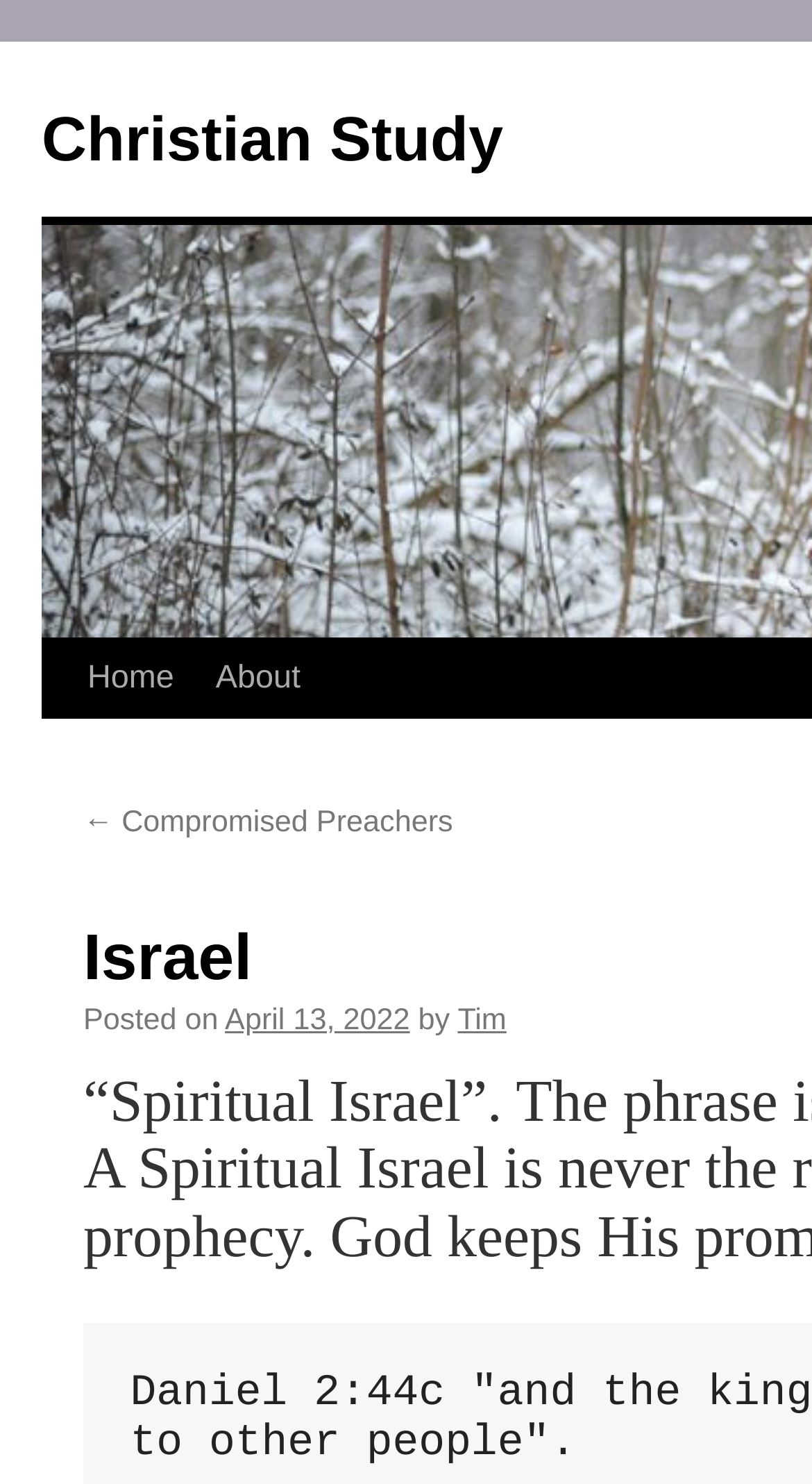Provide your answer in one word or a succinct phrase for the question: 
How many links are in the top navigation bar?

3